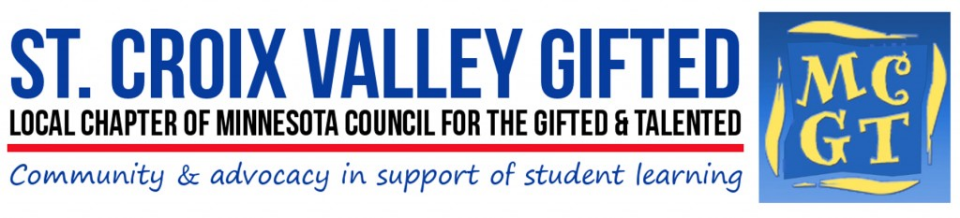Give a concise answer using one word or a phrase to the following question:
What is the shape of the MCGT emblem?

Square